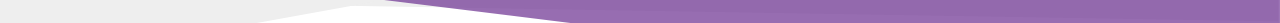Break down the image and provide a full description, noting any significant aspects.

The image features a design element consisting of two overlapping shapes. The left shape is a smooth, soft white, while the right shape is a vibrant shade of purple. This geometric design could be used to complement sections of a webpage, particularly in contexts related to education or information, such as the "Tuition and Fees for International Students" section. The contrast between the two colors can enhance visual interest, guiding the viewer's attention in a subtle yet effective manner, while providing an aesthetically pleasing backdrop for related content or links on the webpage.